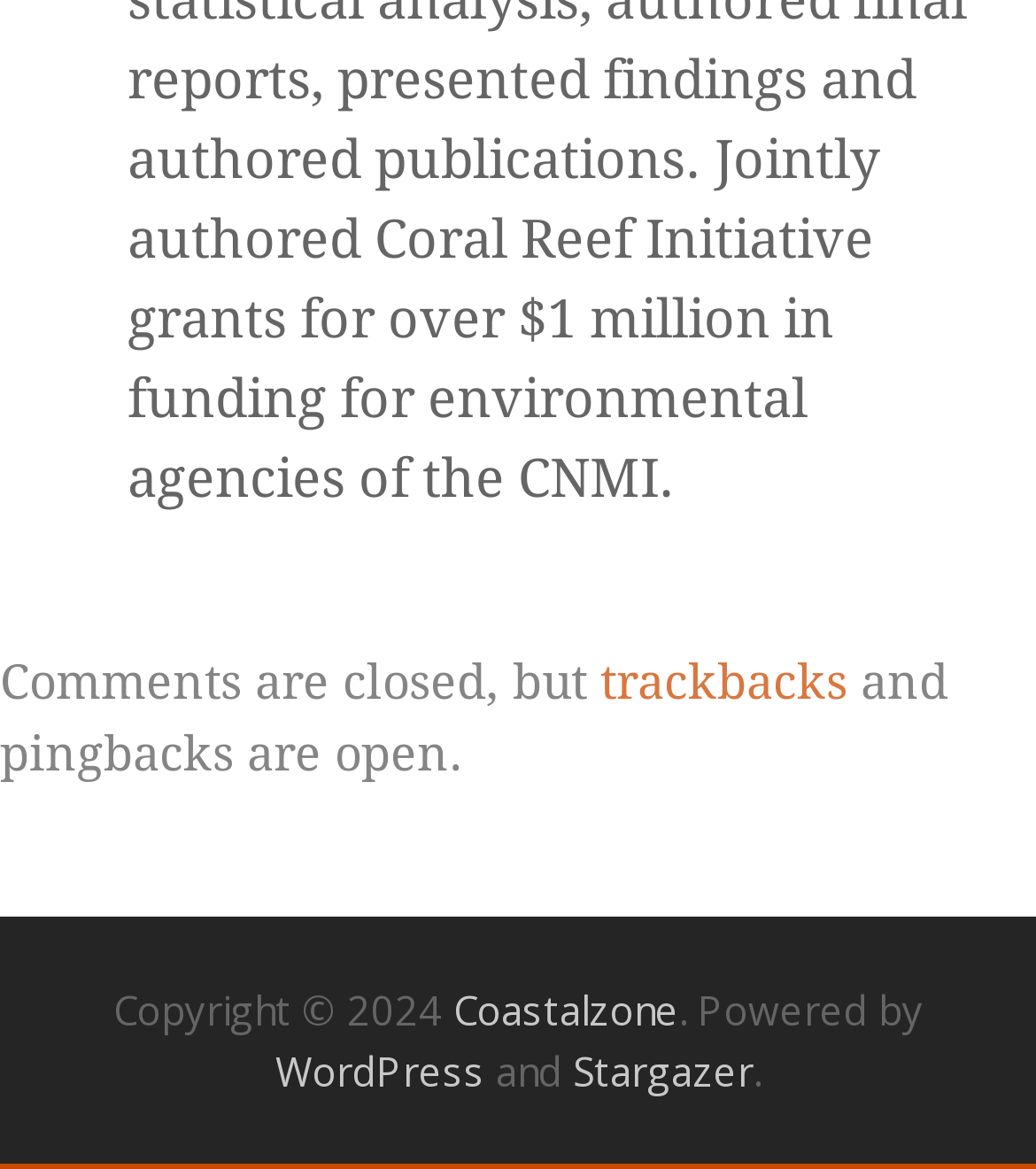Who owns the copyright to this webpage?
Give a single word or phrase as your answer by examining the image.

Coastalzone